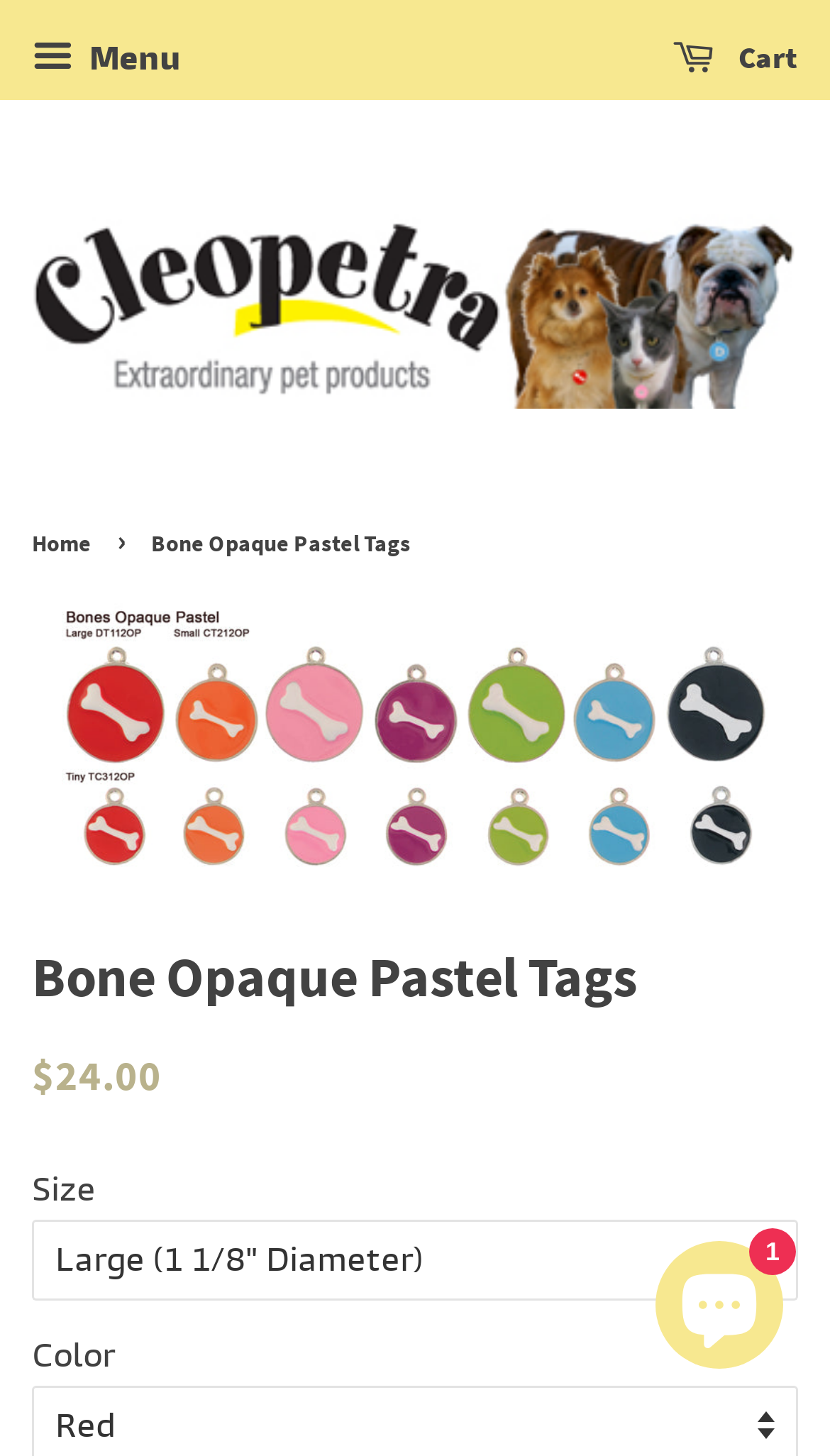Please determine the bounding box coordinates for the UI element described here. Use the format (top-left x, top-left y, bottom-right x, bottom-right y) with values bounded between 0 and 1: Cart 0

[0.81, 0.018, 0.962, 0.066]